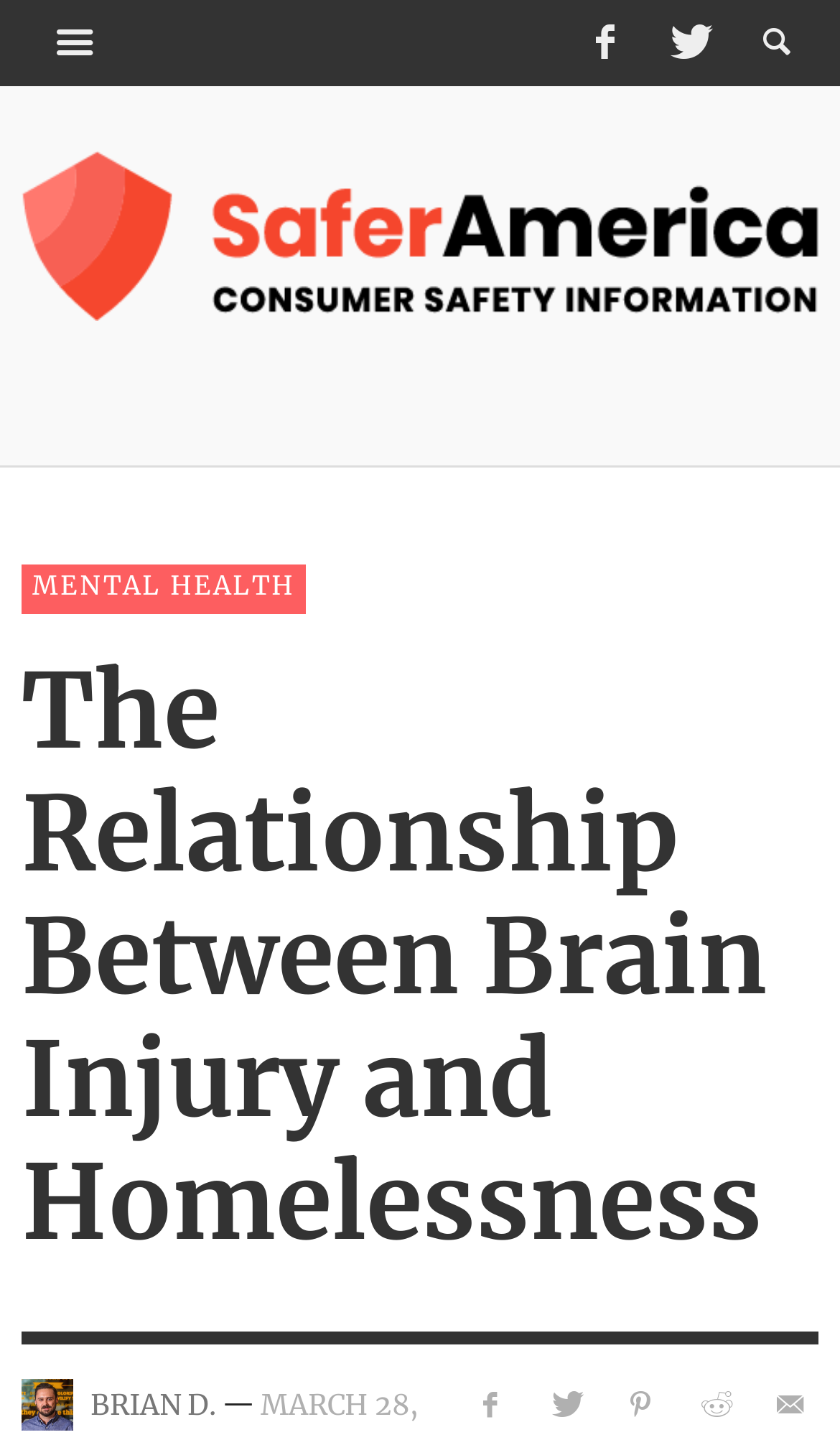Identify the coordinates of the bounding box for the element described below: "Brian D.". Return the coordinates as four float numbers between 0 and 1: [left, top, right, bottom].

[0.108, 0.959, 0.256, 0.984]